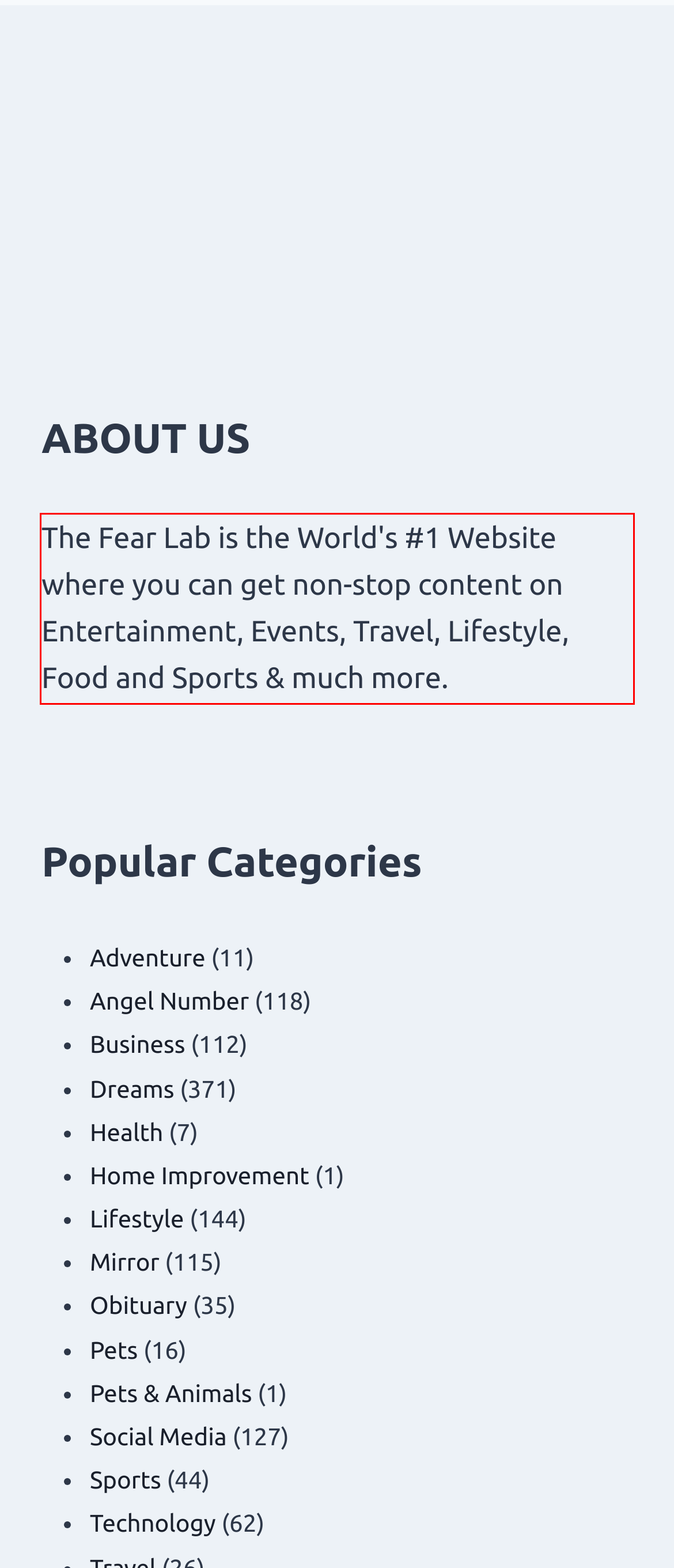Extract and provide the text found inside the red rectangle in the screenshot of the webpage.

The Fear Lab is the World's #1 Website where you can get non-stop content on Entertainment, Events, Travel, Lifestyle, Food and Sports & much more.